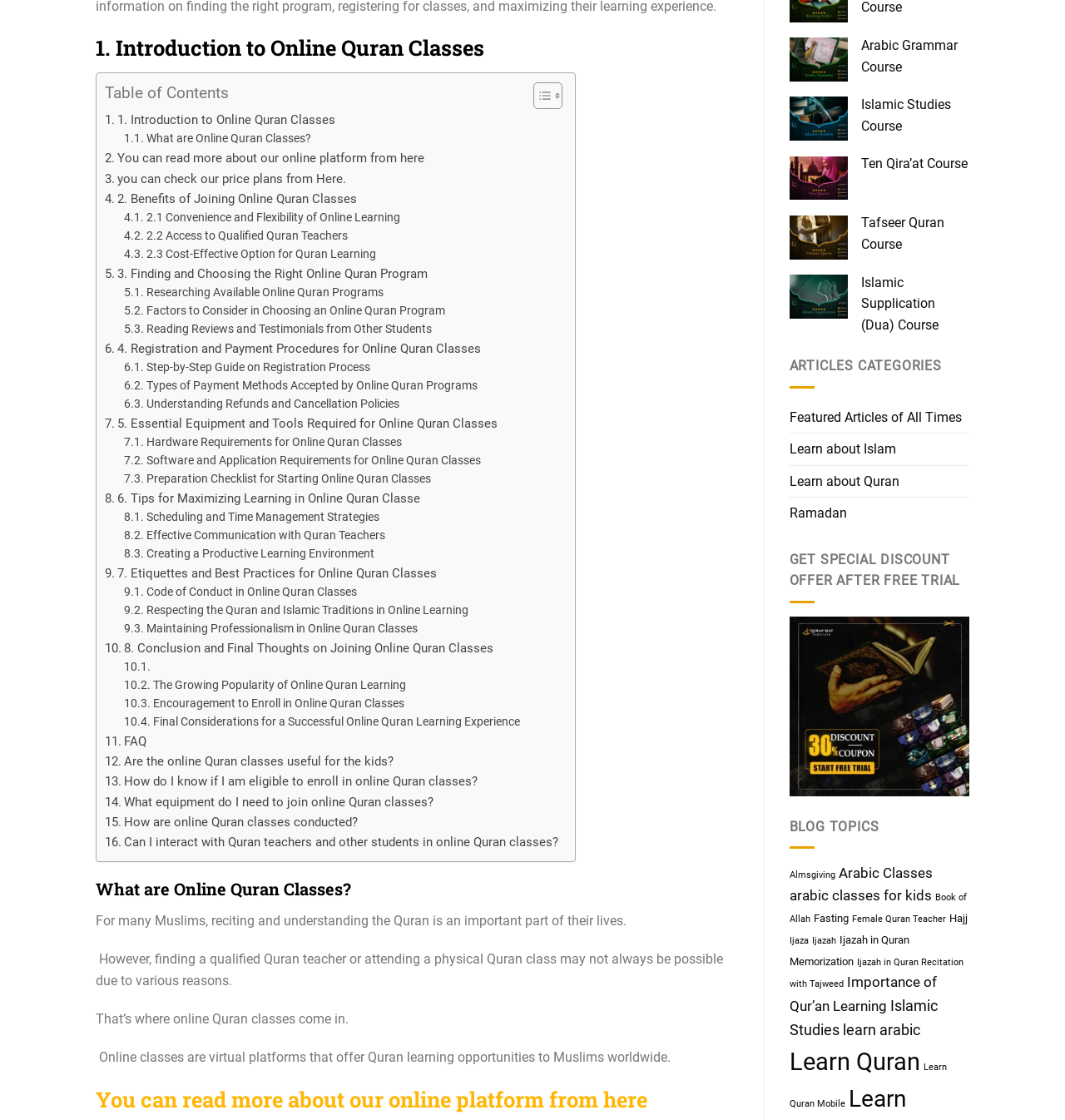What is the title of the first heading?
Please analyze the image and answer the question with as much detail as possible.

The first heading is located at the top of the webpage, with a bounding box coordinate of [0.09, 0.03, 0.693, 0.055]. It is a heading element with the text '1. Introduction to Online Quran Classes'.